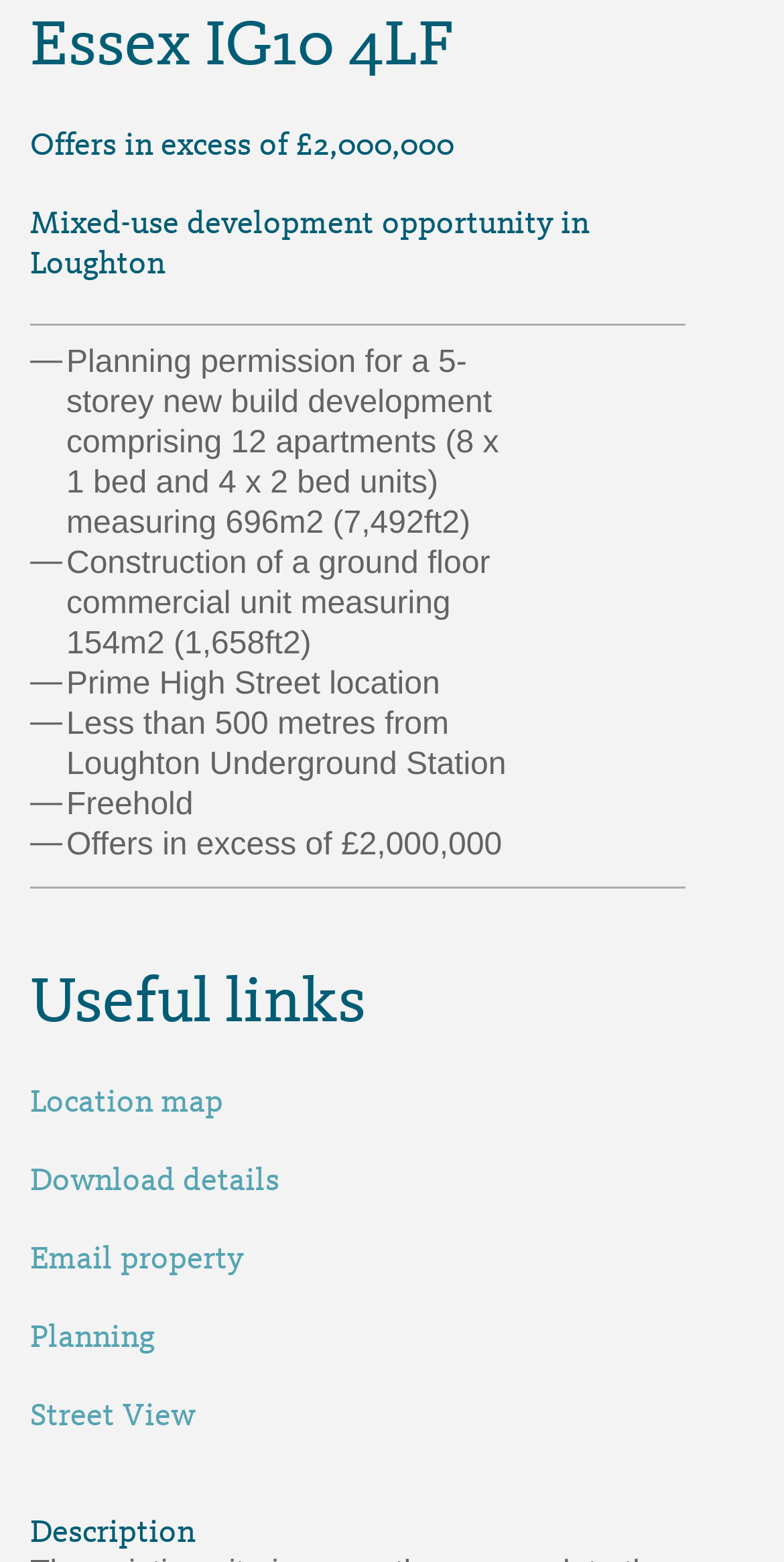Please provide a brief answer to the question using only one word or phrase: 
How far is the property from Loughton Underground Station?

Less than 500 metres